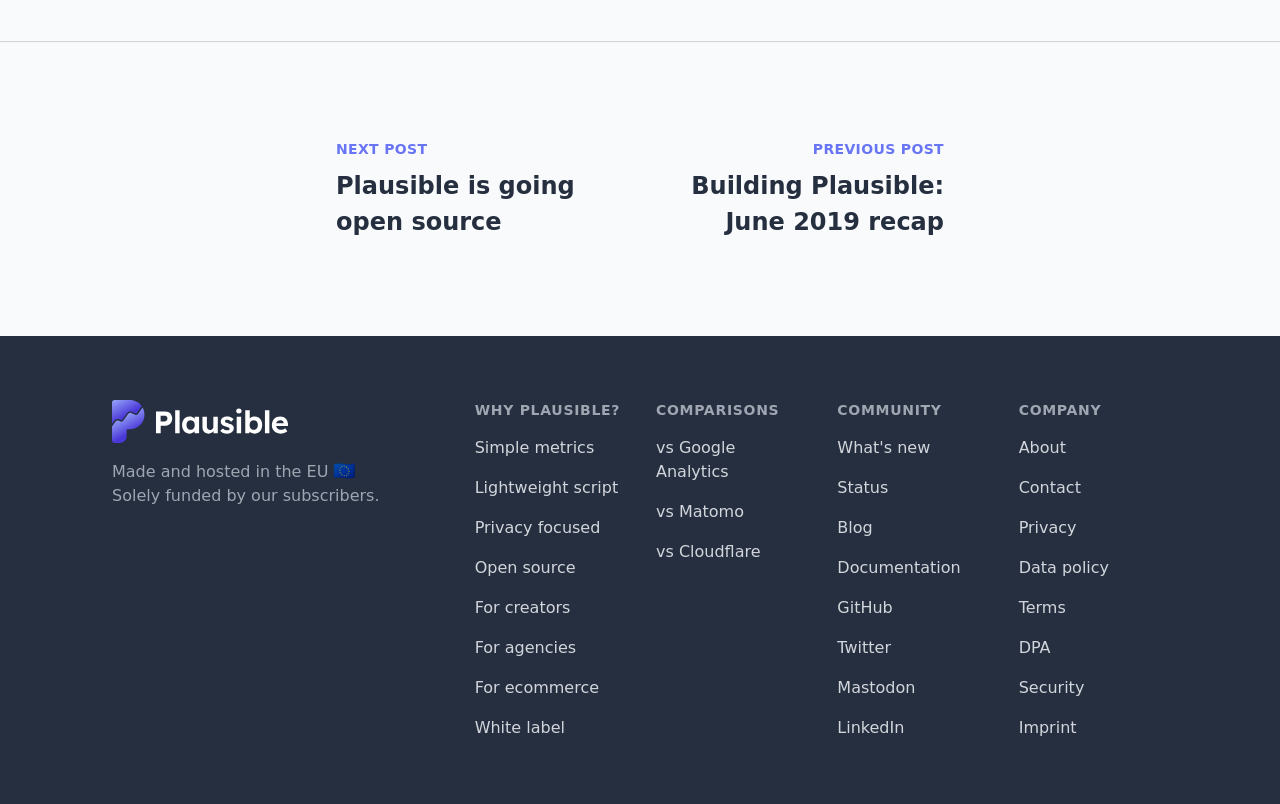Determine the bounding box coordinates for the area that needs to be clicked to fulfill this task: "Compare with 'Google Analytics'". The coordinates must be given as four float numbers between 0 and 1, i.e., [left, top, right, bottom].

[0.512, 0.545, 0.574, 0.599]